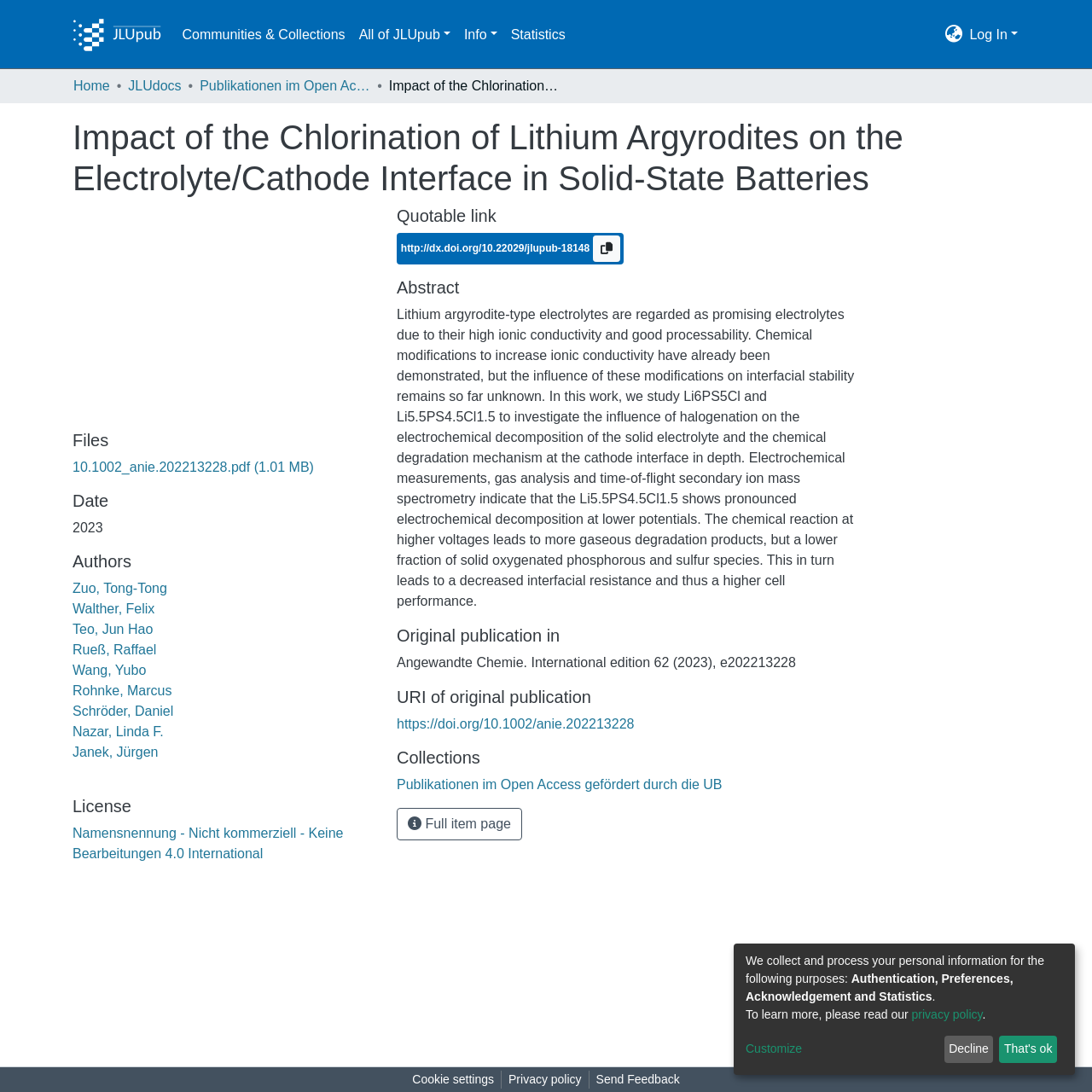Answer the following in one word or a short phrase: 
What is the name of the publication?

Angewandte Chemie